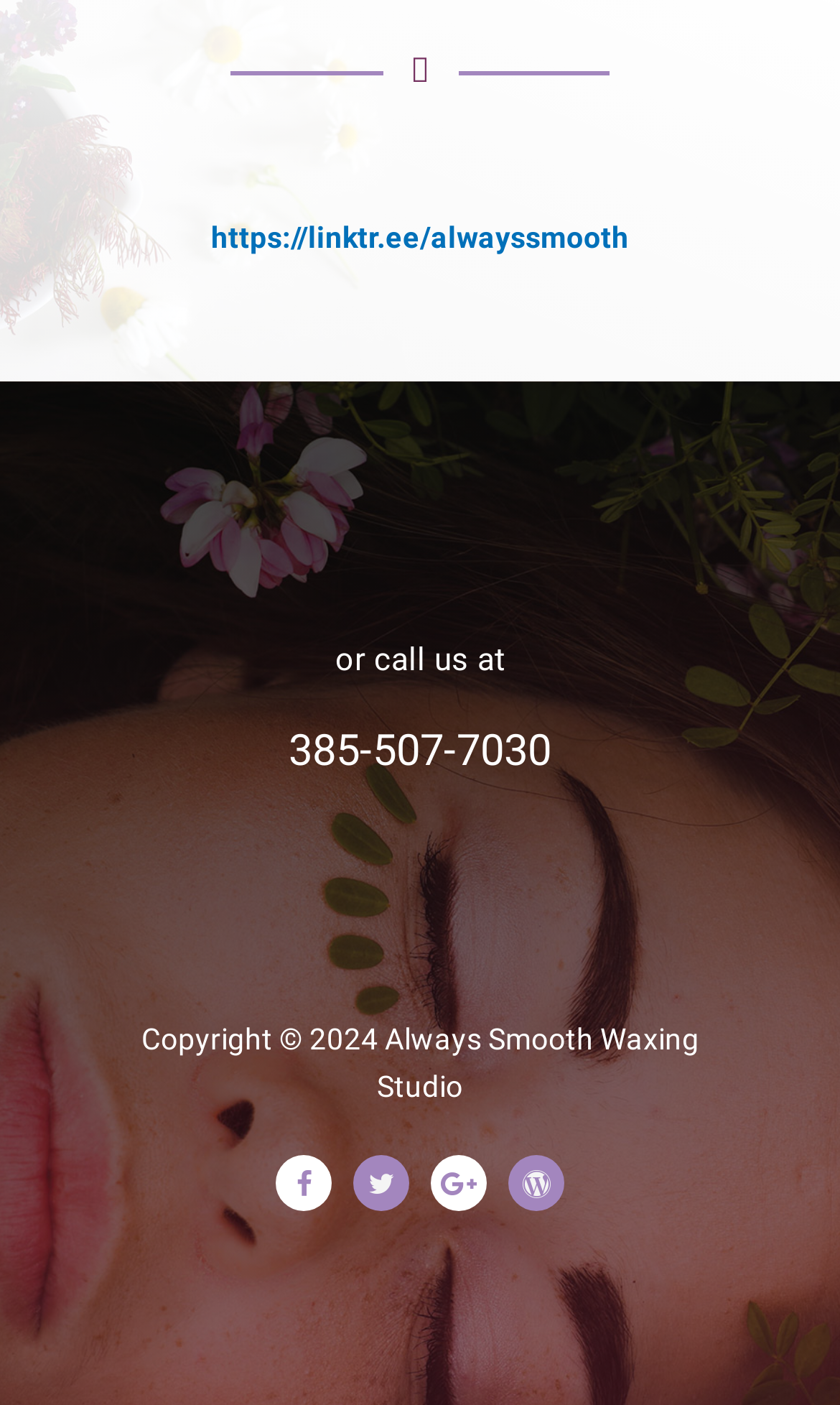What is the phone number to call?
Refer to the image and provide a one-word or short phrase answer.

385-507-7030